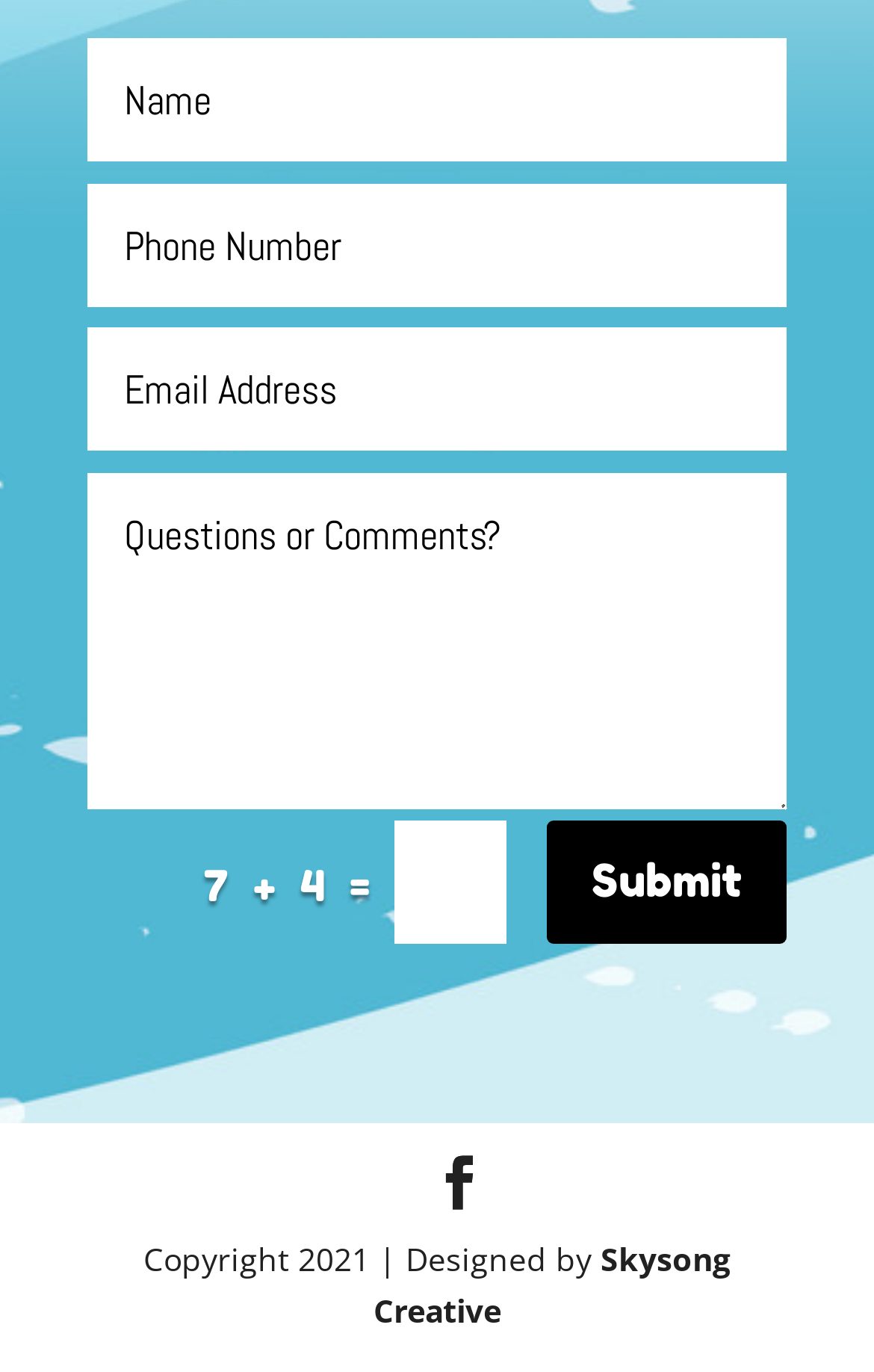Please specify the bounding box coordinates of the clickable region to carry out the following instruction: "Enter the first number". The coordinates should be four float numbers between 0 and 1, in the format [left, top, right, bottom].

[0.101, 0.028, 0.9, 0.118]